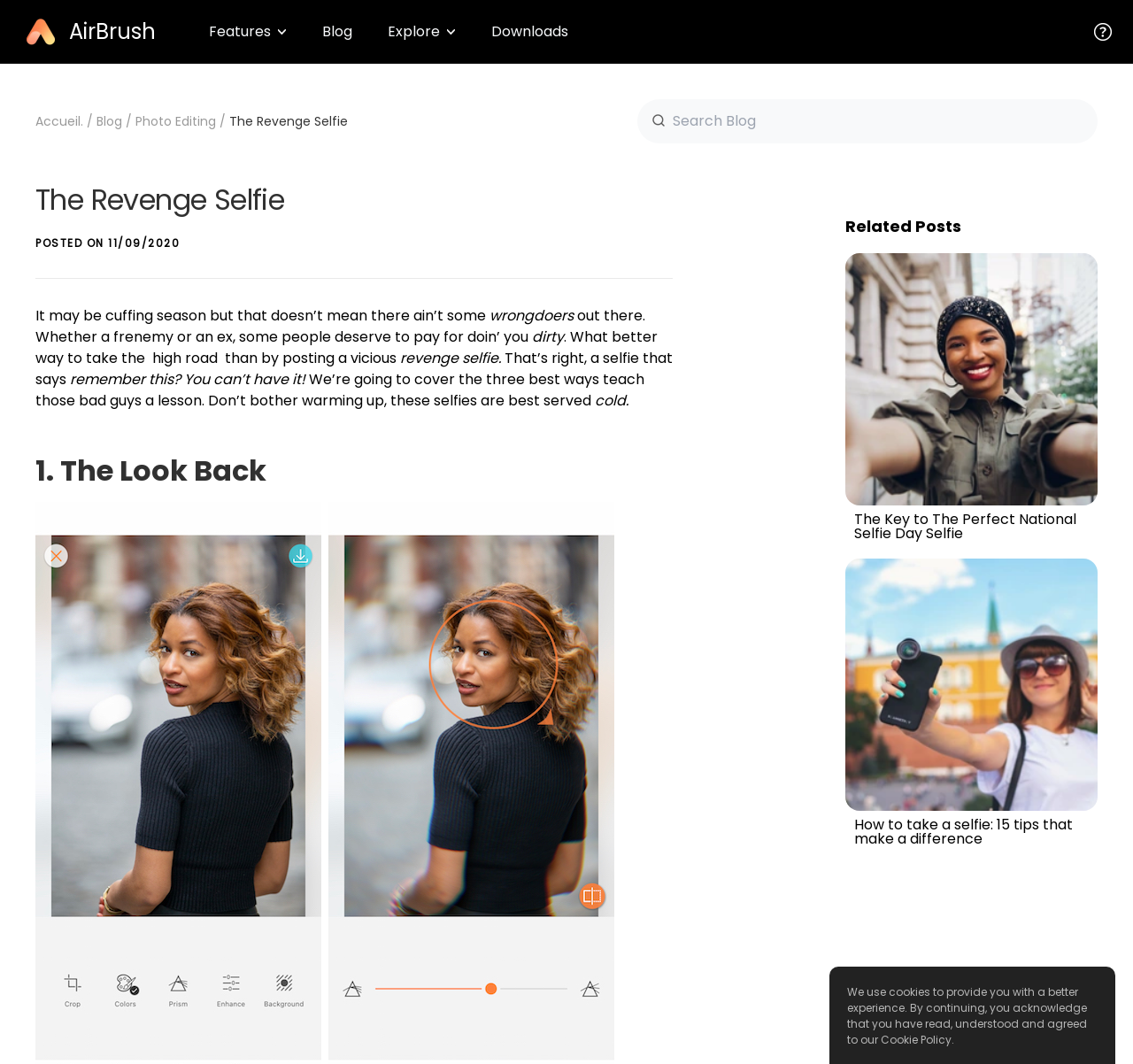How many related posts are listed?
Based on the image, give a concise answer in the form of a single word or short phrase.

2